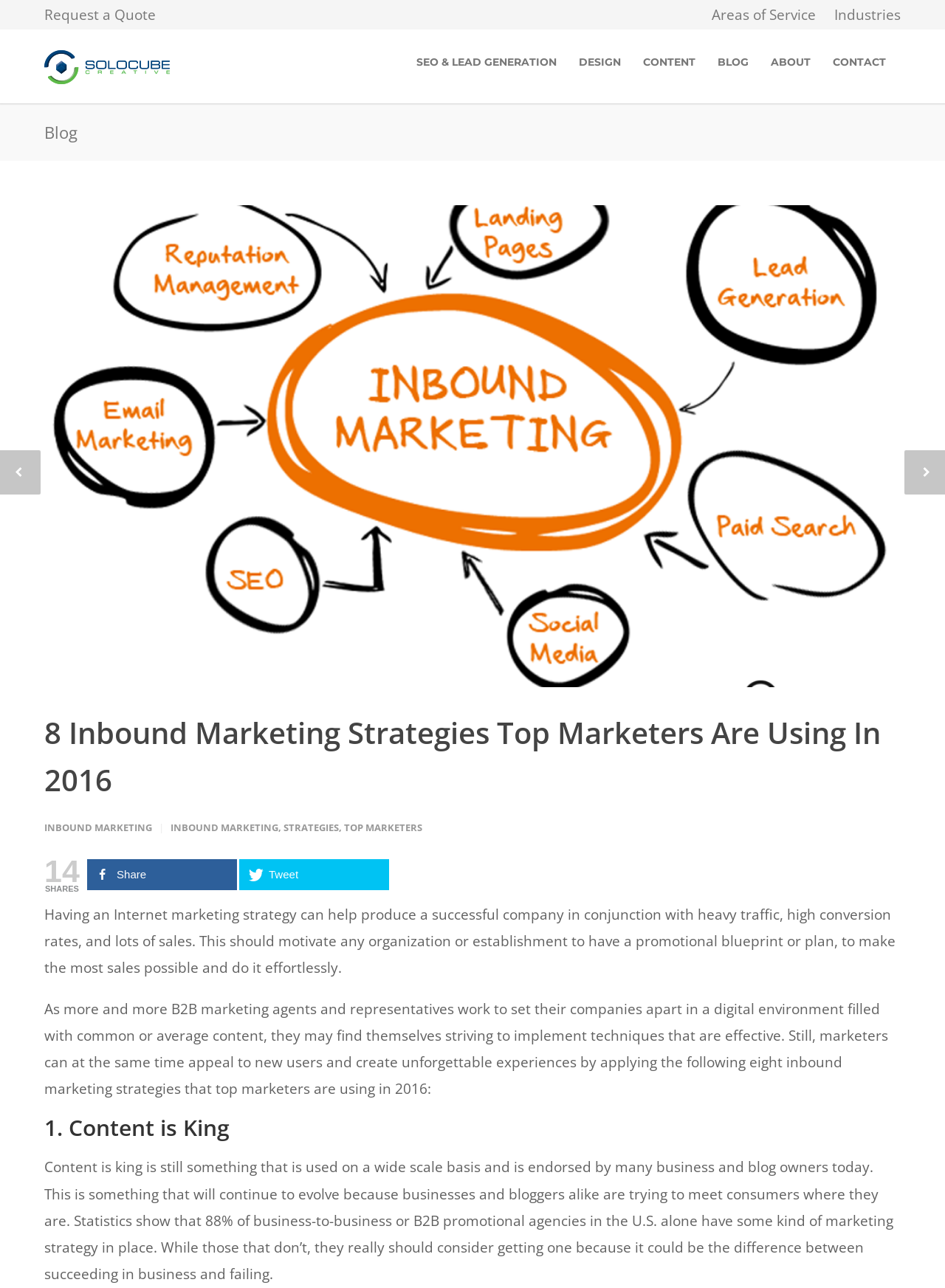What is the company name mentioned on the webpage?
Your answer should be a single word or phrase derived from the screenshot.

Solocube Creative